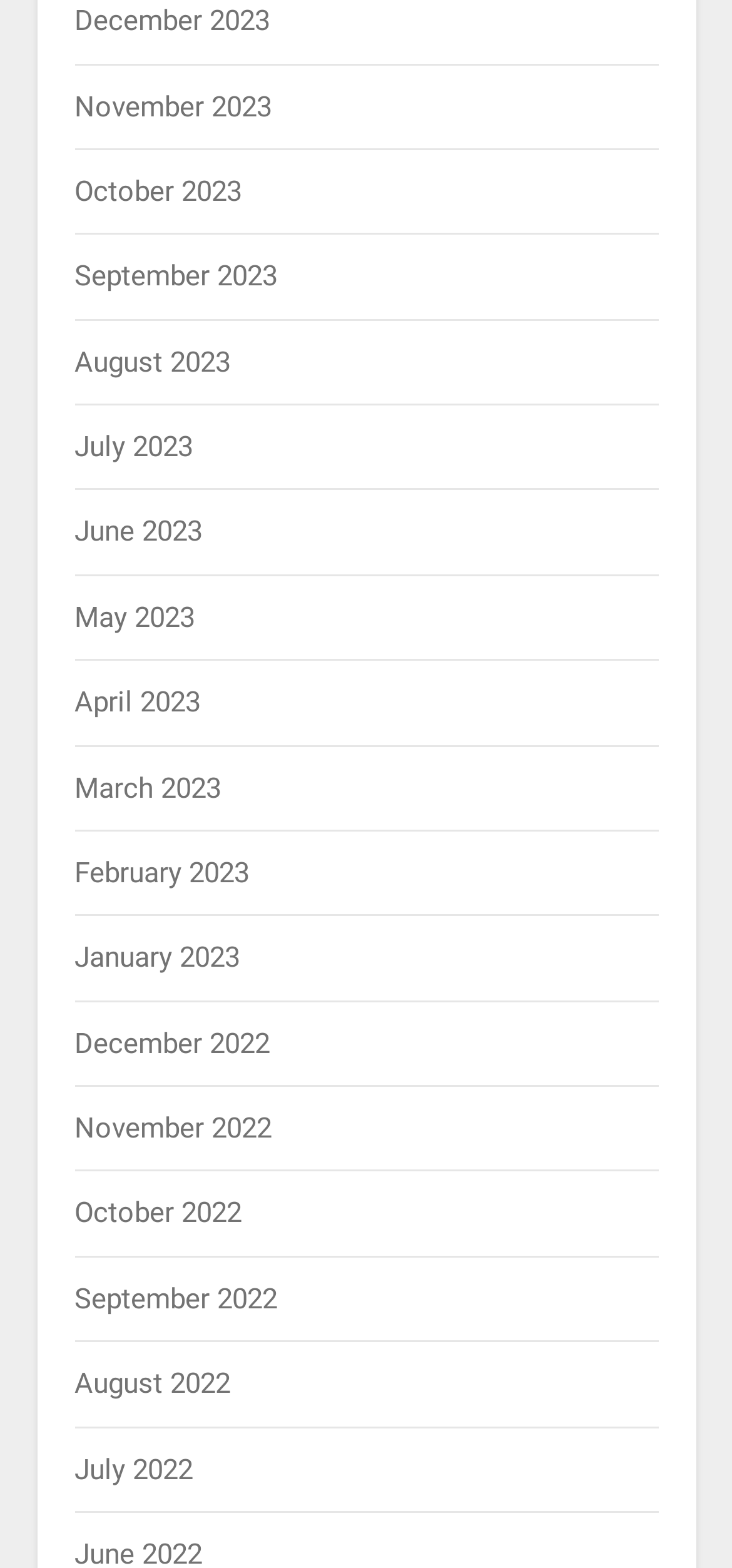What is the earliest month listed?
Using the image, respond with a single word or phrase.

July 2022